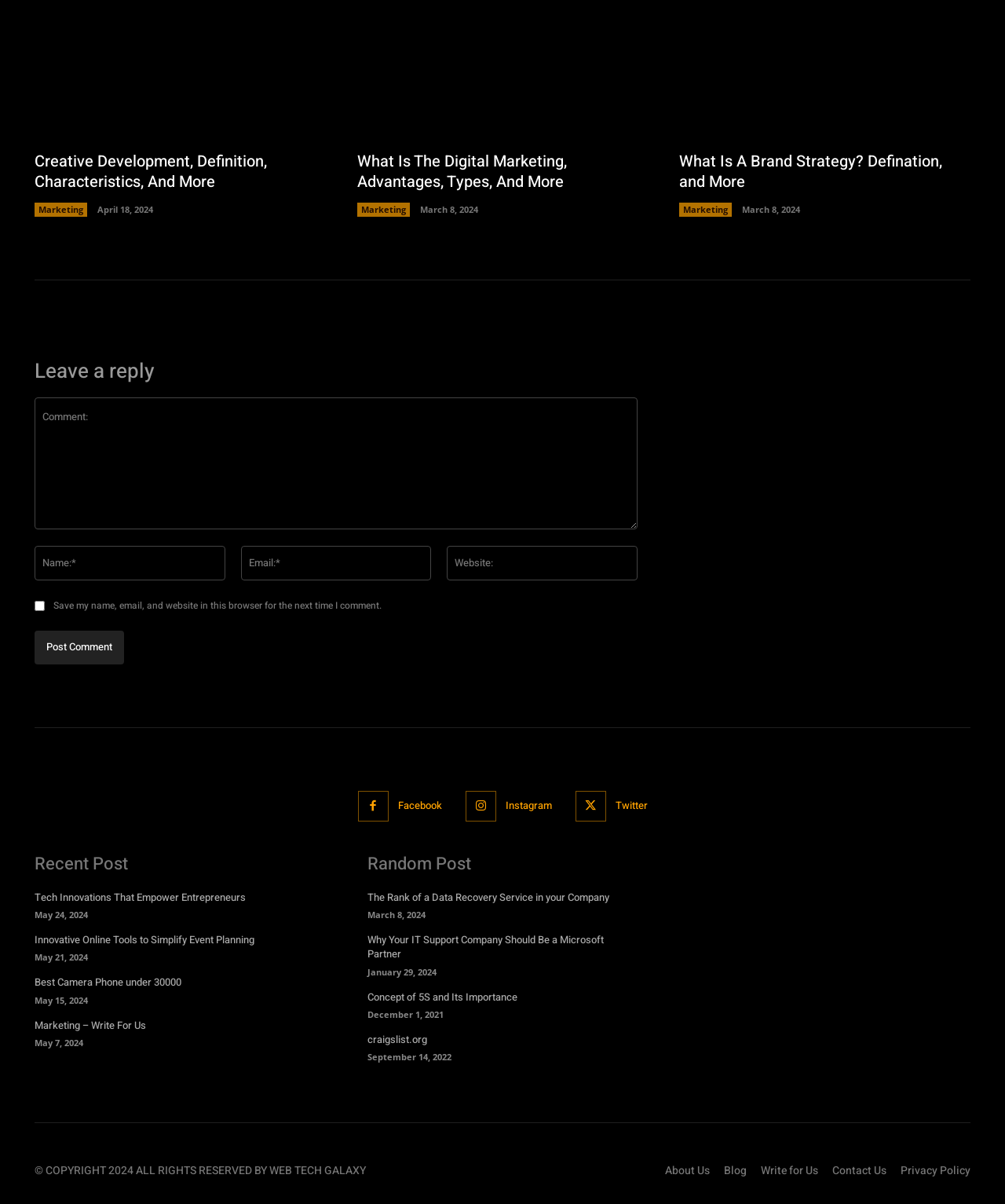Identify the bounding box coordinates for the element that needs to be clicked to fulfill this instruction: "Read the 'Tech Innovations That Empower Entrepreneurs' post". Provide the coordinates in the format of four float numbers between 0 and 1: [left, top, right, bottom].

[0.034, 0.739, 0.245, 0.751]